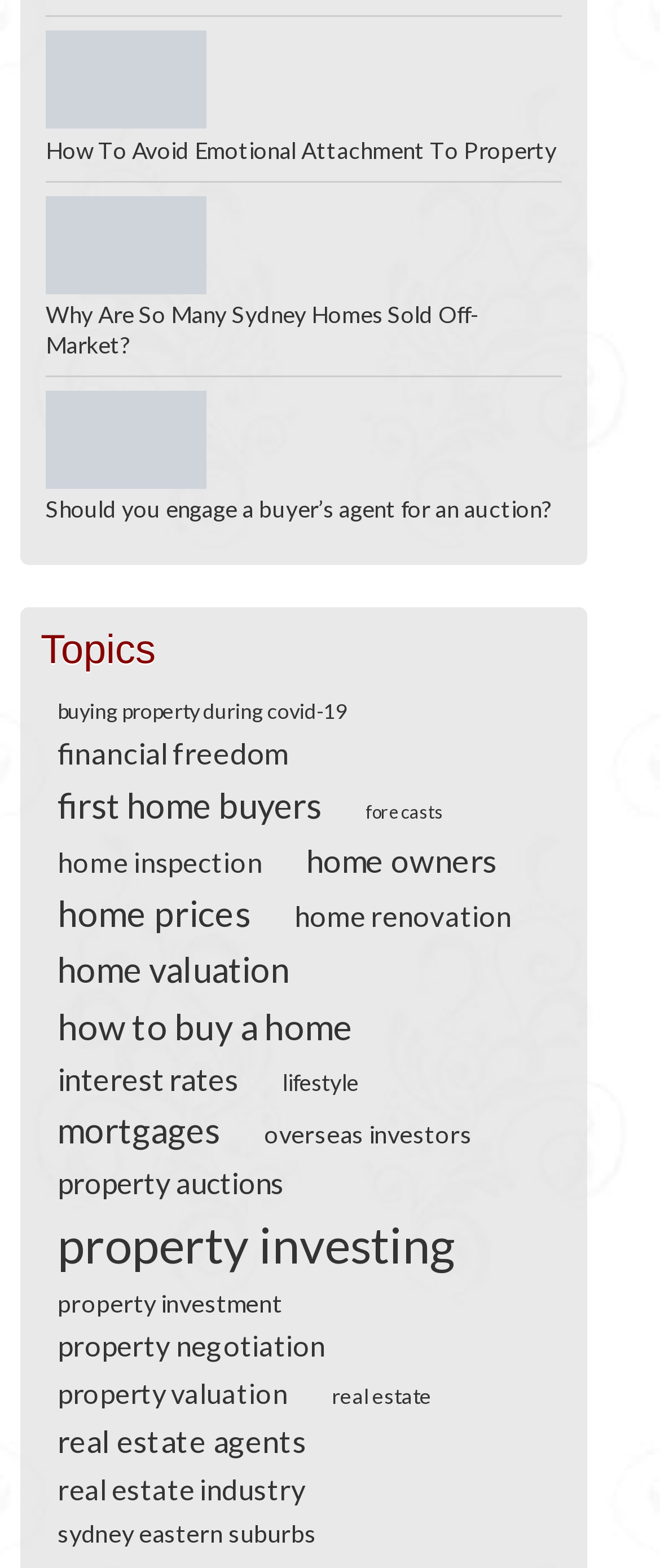Identify the bounding box coordinates of the area you need to click to perform the following instruction: "Open mobile menu".

None